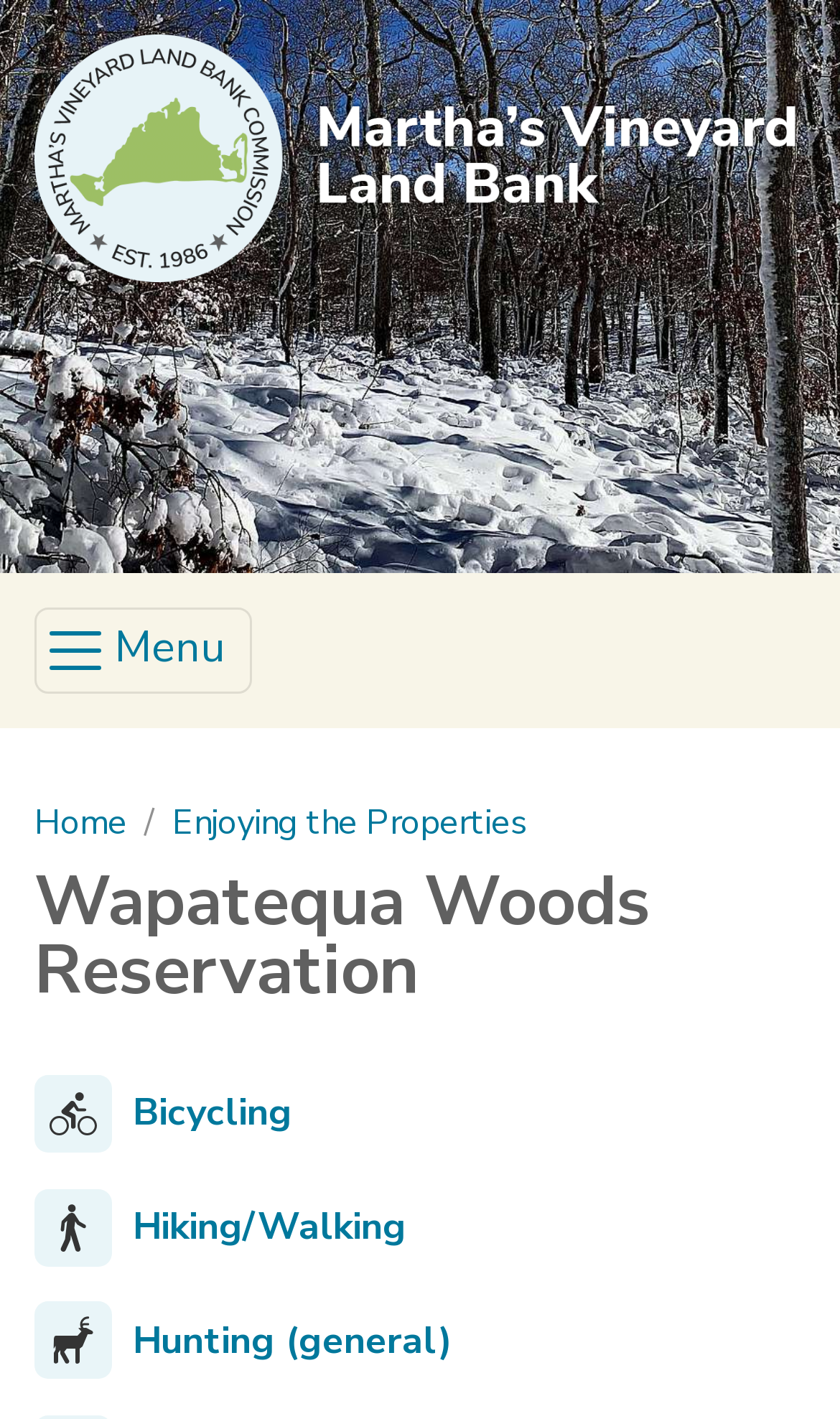What is the principal heading displayed on the webpage?

Wapatequa Woods Reservation